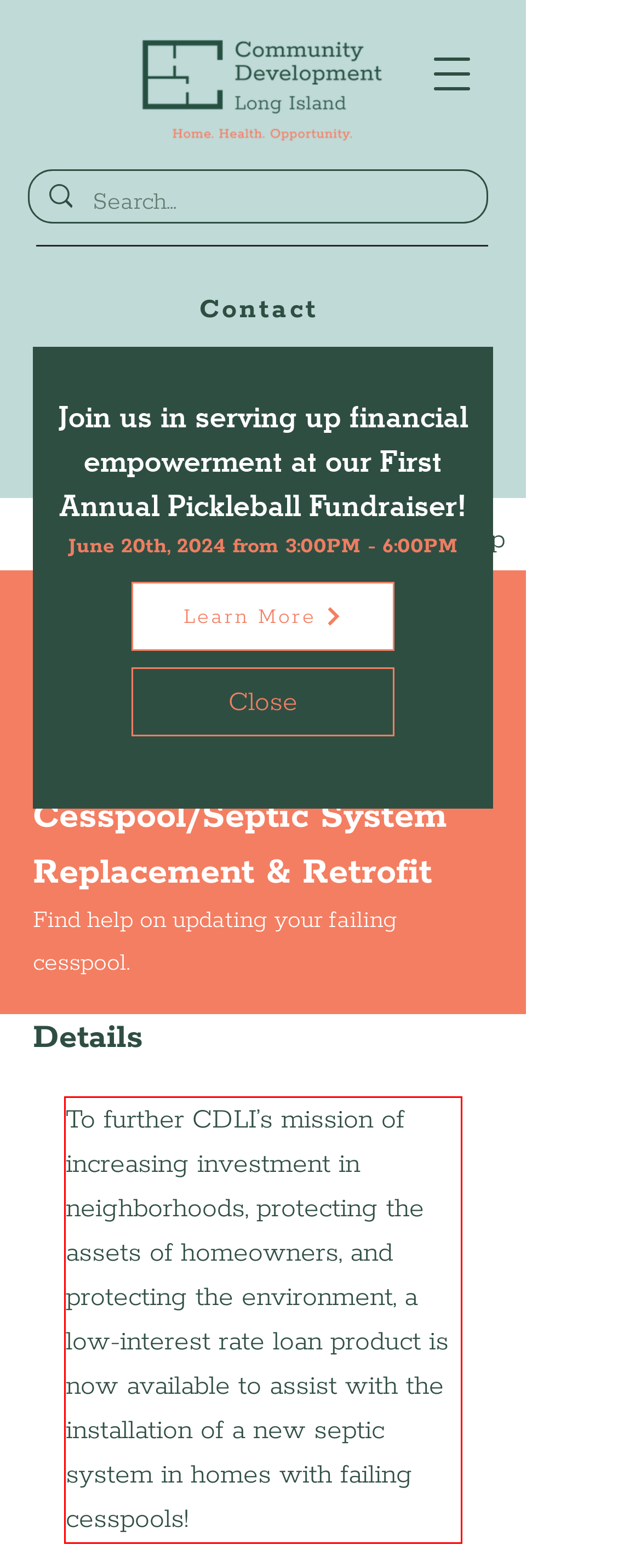Review the screenshot of the webpage and recognize the text inside the red rectangle bounding box. Provide the extracted text content.

To further CDLI’s mission of increasing investment in neighborhoods, protecting the assets of homeowners, and protecting the environment, a low-interest rate loan product is now available to assist with the installation of a new septic system in homes with failing cesspools!